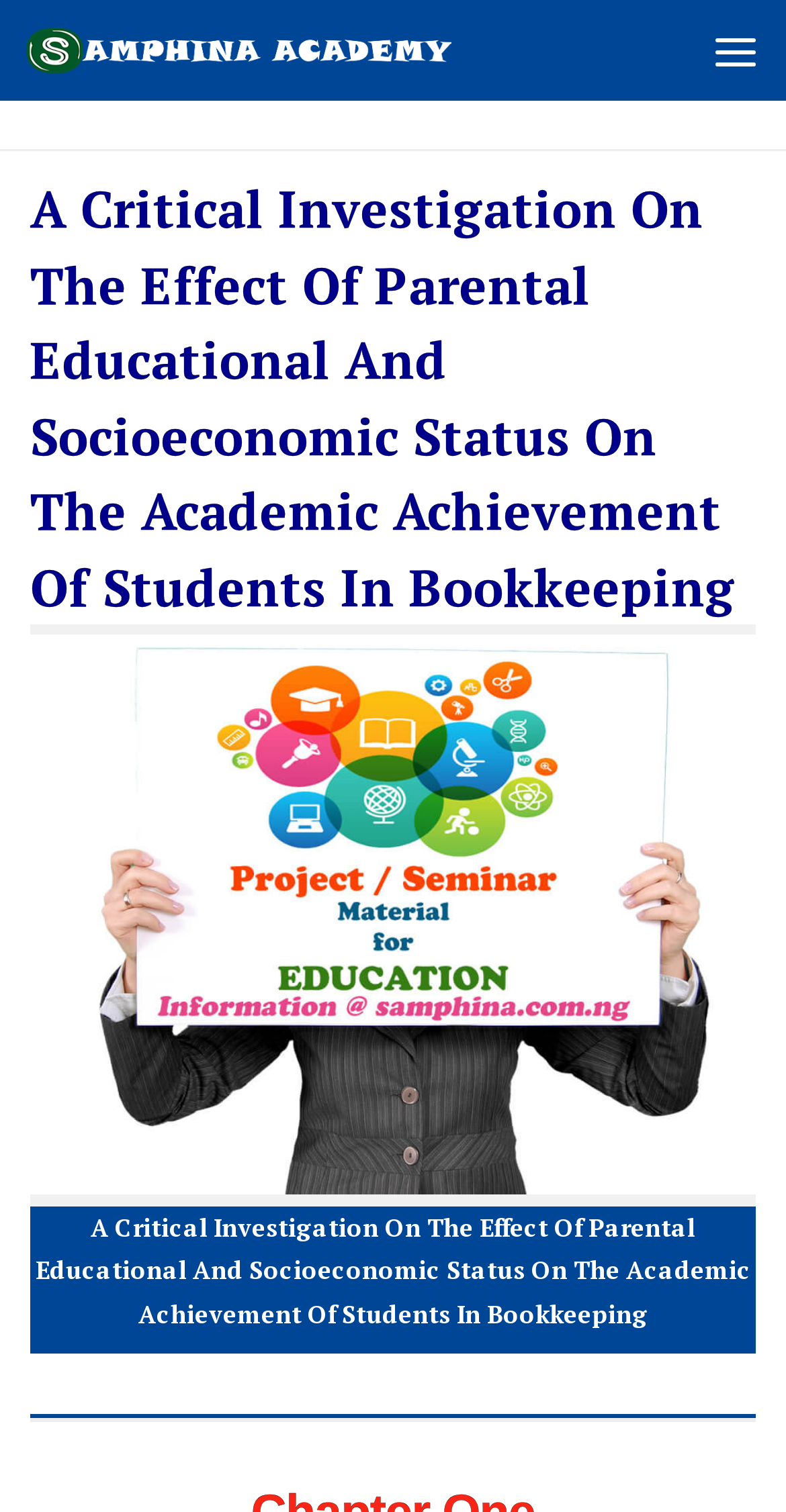What is the orientation of the separator?
By examining the image, provide a one-word or phrase answer.

Horizontal